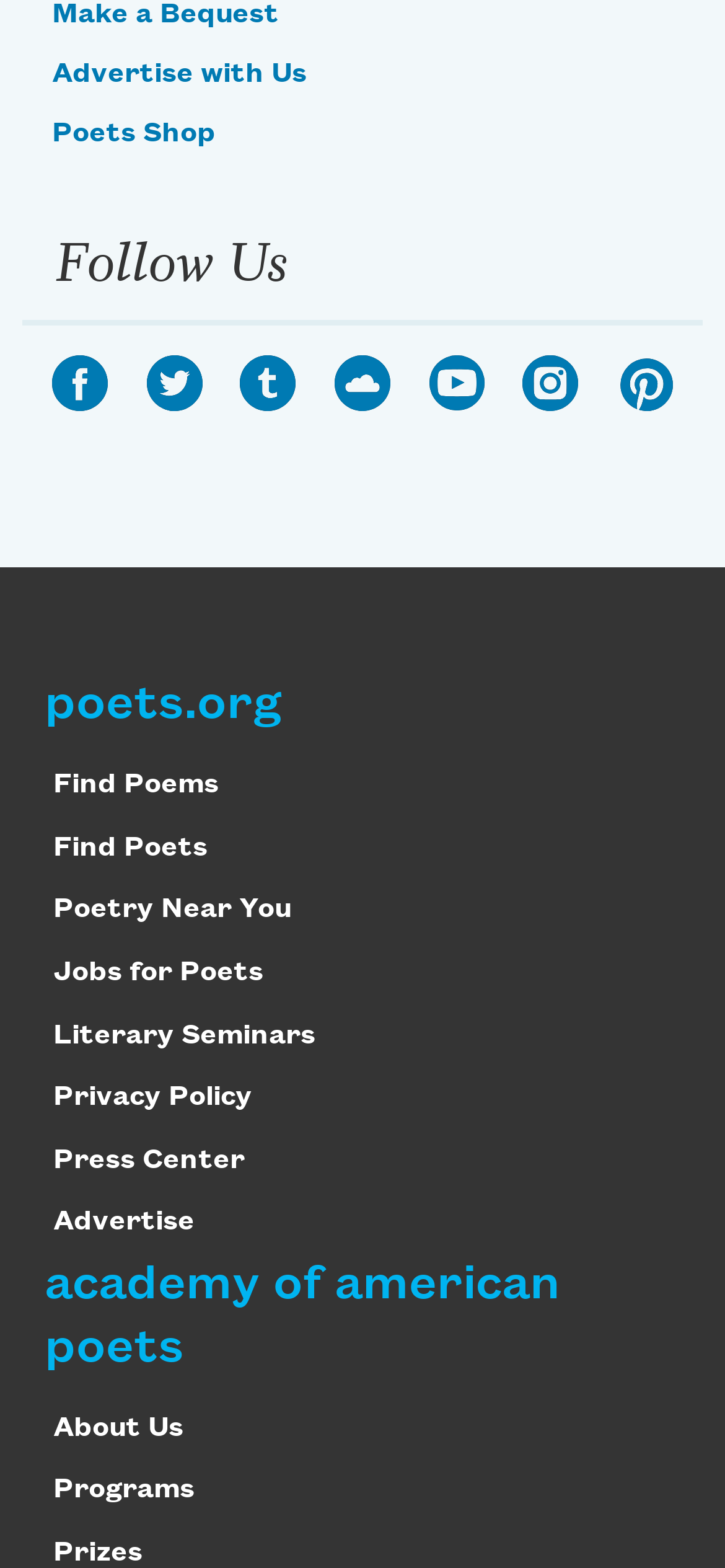What is the purpose of the 'Make a Bequest' link?
Please provide a single word or phrase as your answer based on the screenshot.

To make a donation